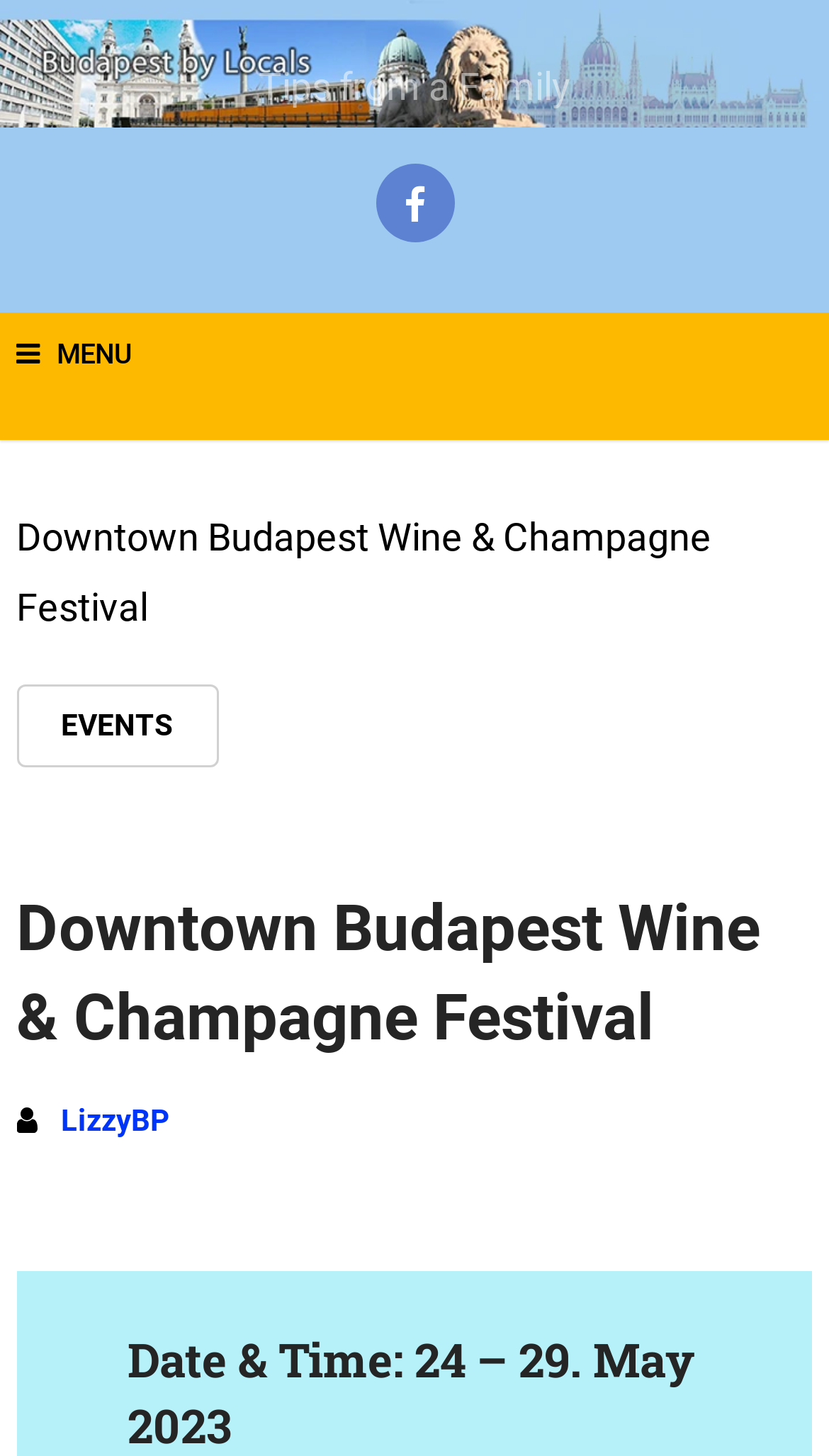Locate the bounding box coordinates of the UI element described by: "LizzyBP". Provide the coordinates as four float numbers between 0 and 1, formatted as [left, top, right, bottom].

[0.074, 0.758, 0.205, 0.782]